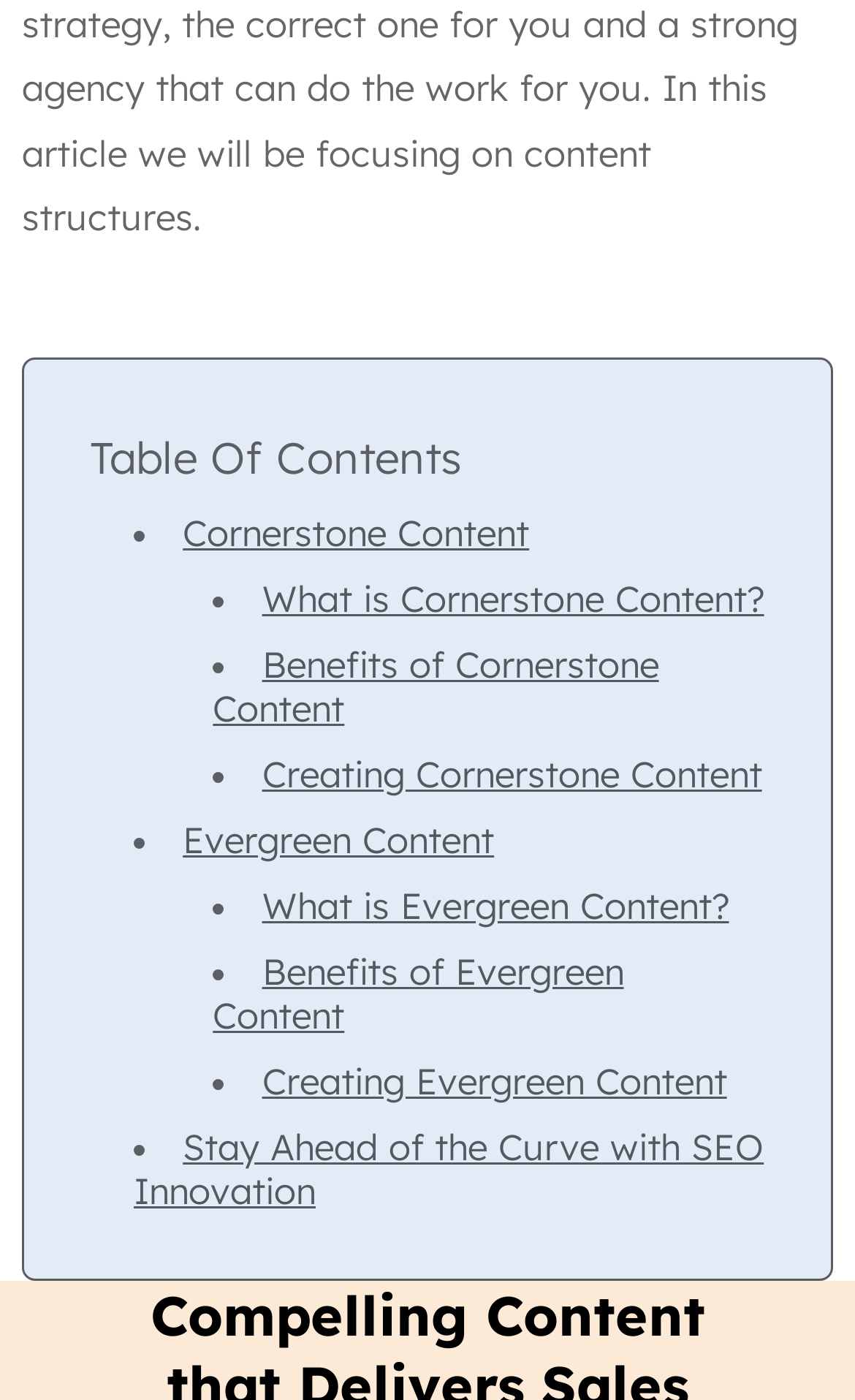Review the image closely and give a comprehensive answer to the question: How many types of content are discussed?

Based on the table of contents, there are two main categories of content discussed on this webpage: Cornerstone Content and Evergreen Content.